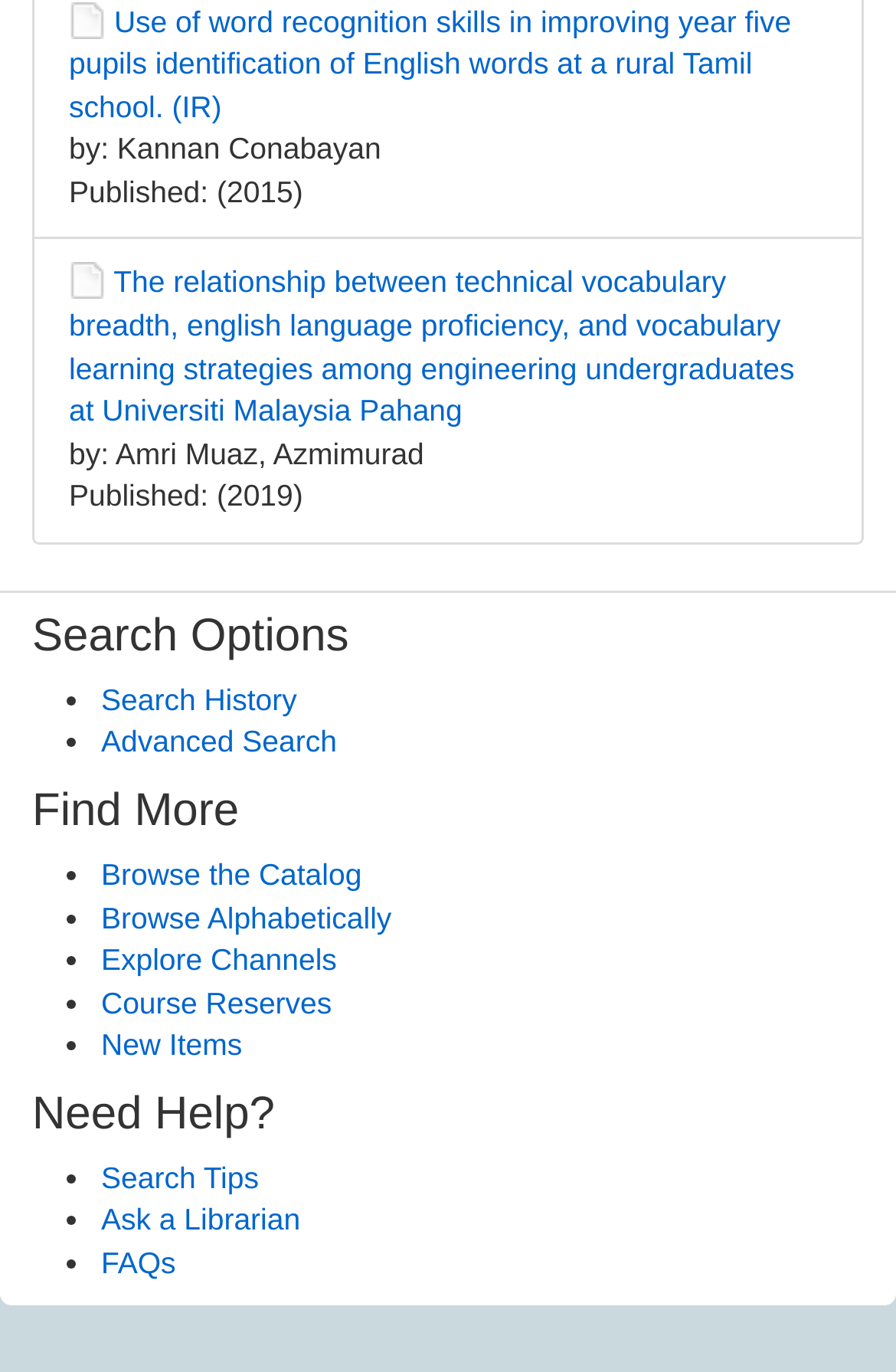How many search options are available?
From the screenshot, supply a one-word or short-phrase answer.

2